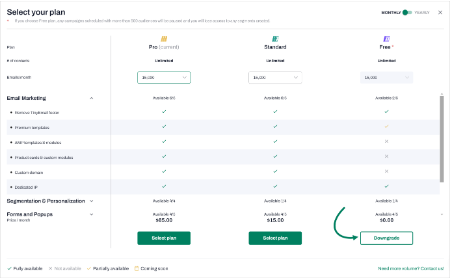Describe every significant element in the image thoroughly.

The image depicts a table for selecting plans on a service platform, showcasing three different subscription options: Pro, Standard, and Free. Each plan lists its associated costs and features, including Email Marketing capabilities and segmentation options. The current selected plan is highlighted as "Pro (current)" with a corresponding monthly price. Below the features, action buttons are available for users to either select a plan or downgrade their current subscription. An arrow points to the "Downgrade" button, indicating that users can opt to switch to the Free plan. The overall design is clean and structured, aimed at simplifying the user’s decision-making process regarding their email service subscription.